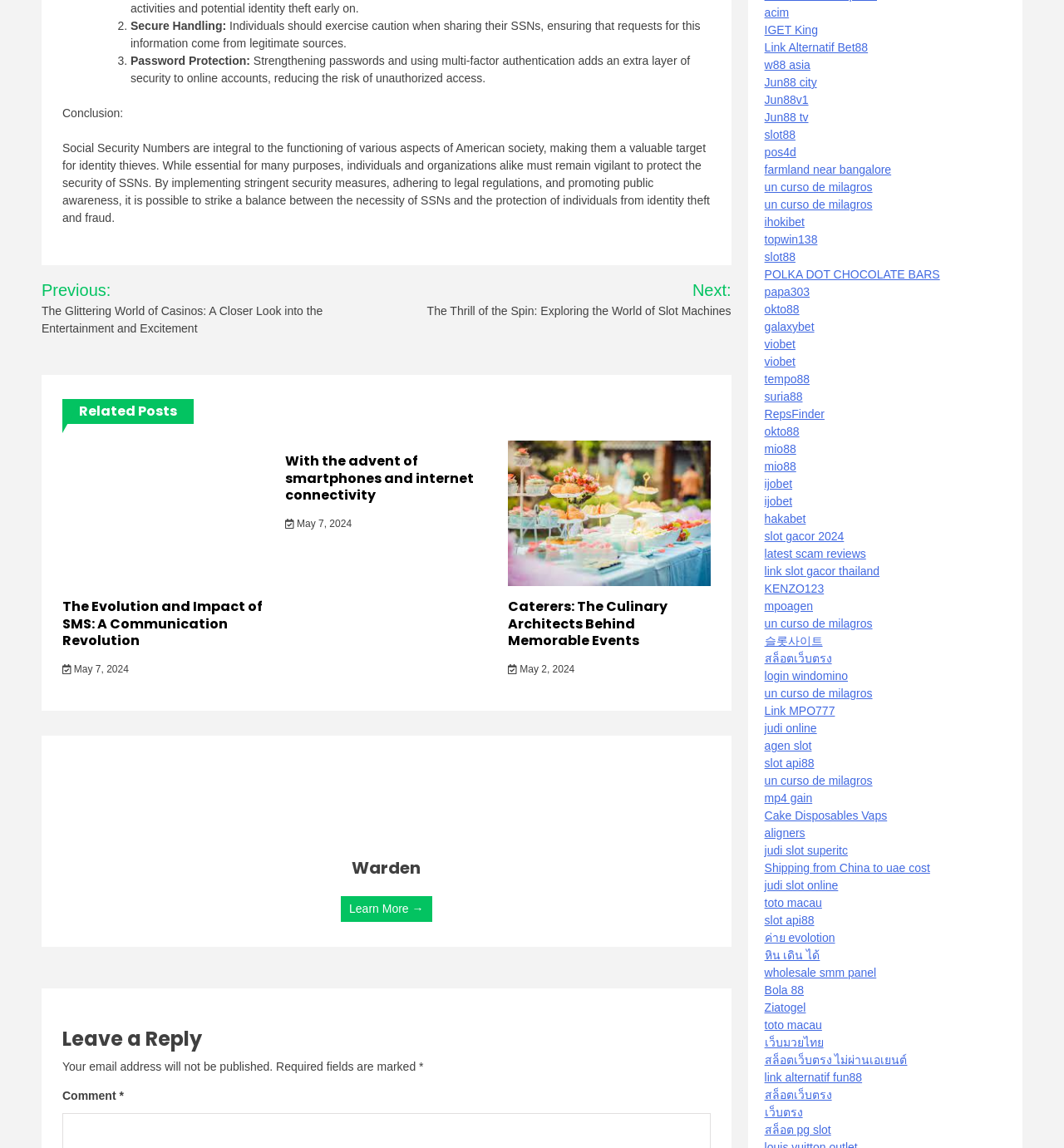How many related posts are listed?
Identify the answer in the screenshot and reply with a single word or phrase.

3